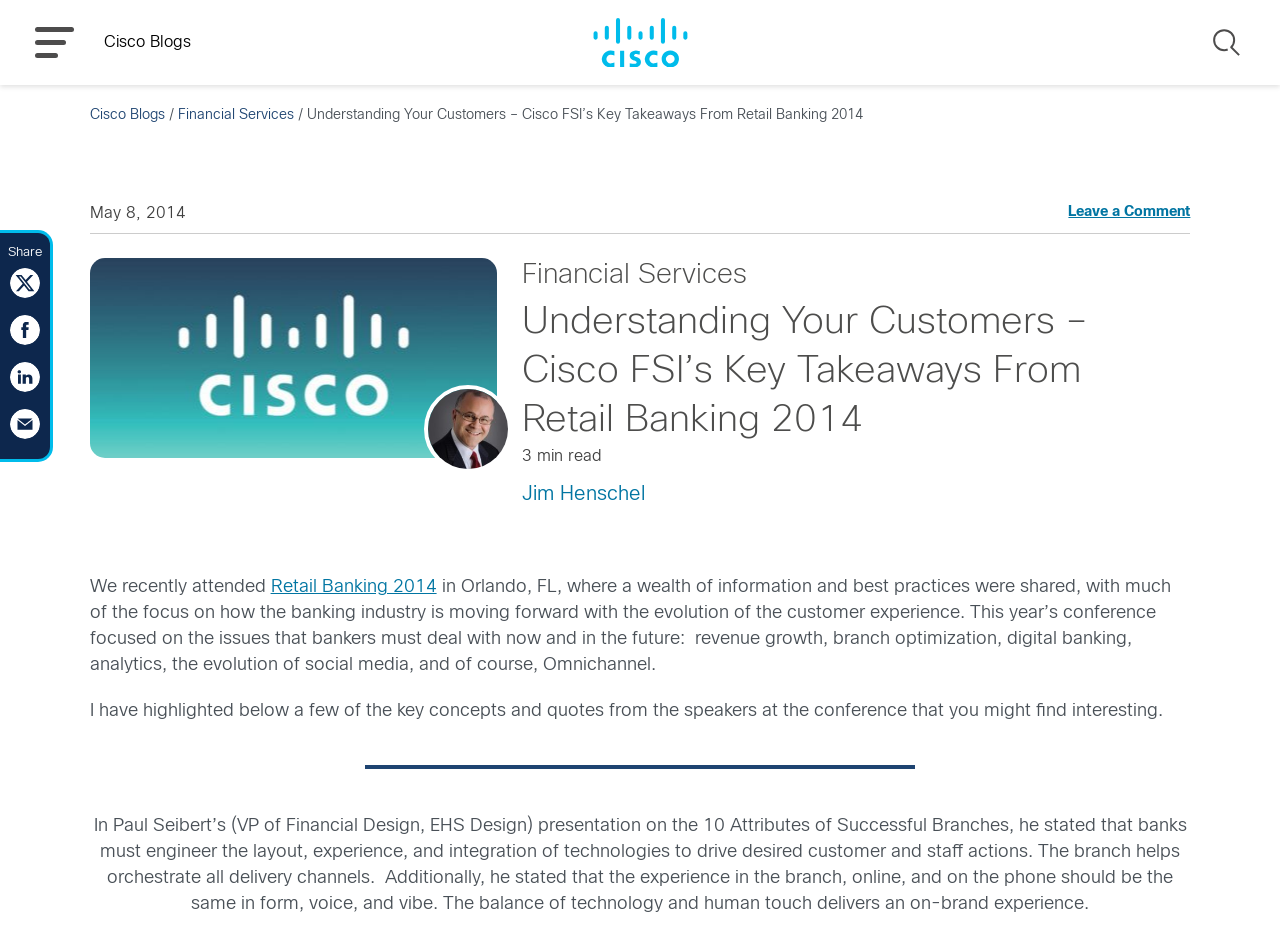Please identify the bounding box coordinates of the element I should click to complete this instruction: 'Leave a comment'. The coordinates should be given as four float numbers between 0 and 1, like this: [left, top, right, bottom].

[0.835, 0.214, 0.93, 0.235]